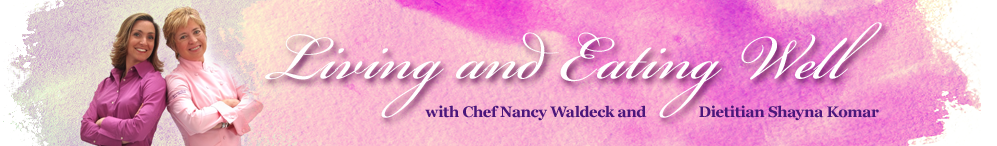Please provide a one-word or short phrase answer to the question:
What is the font style of the hosts' names?

Clear and approachable